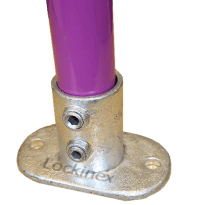Break down the image and describe every detail you can observe.

This image features a close-up view of the A12 (132) Base Plate Key Clamp, part of the Lockinex system. The base plate is made of durable galvanized steel, exhibiting a shiny metallic finish that highlights its strength and resilience. The clamp is shown securing a vertical purple tube, showcasing its practical application in building and construction frameworks. The plate is designed with pre-drilled holes for easy attachment, ensuring stability and support in various structural configurations, making it an essential component for handrails and railing systems. This product is a reliable choice for anyone needing robust joining solutions for their projects.